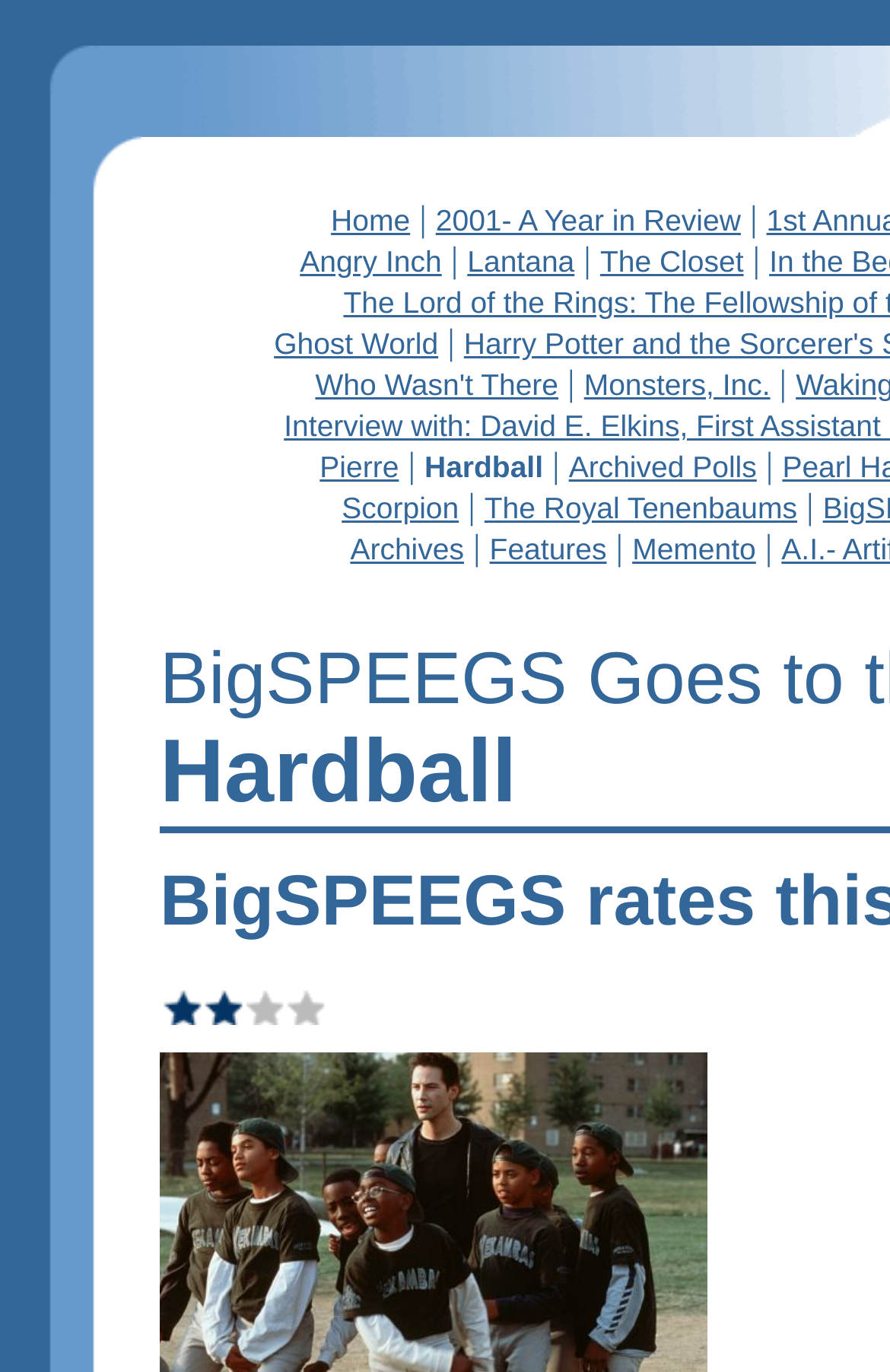Offer a detailed account of what is visible on the webpage.

The webpage is about a movie titled "Hardball". At the top, there are two empty table cells side by side, taking up a small portion of the screen. Below them, there is a row of links, including "Home", "2001- A Year in Review", "Lantana", "The Closet", "Ghost World", "Monsters, Inc.", "Hardball", and "Archived Polls". These links are arranged horizontally, with some of them having a vertical separator in between.

Further down, there are more links, including "The Royal Tenenbaums", "Features", and "Memento". These links are also arranged horizontally, with some vertical separators in between. There is an image of a rating icon, "rating_40.gif", located near the bottom of the page.